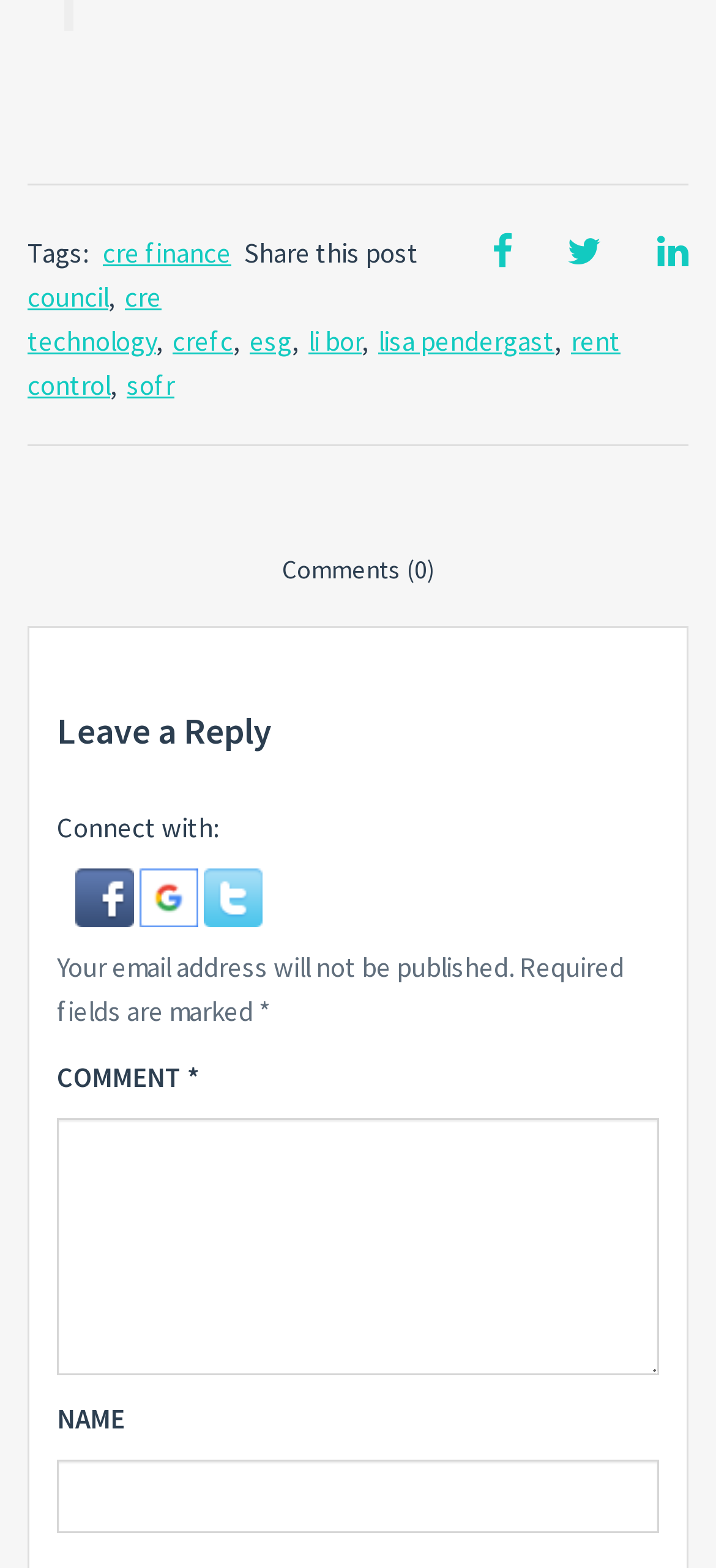Kindly determine the bounding box coordinates of the area that needs to be clicked to fulfill this instruction: "Track Your Load".

None